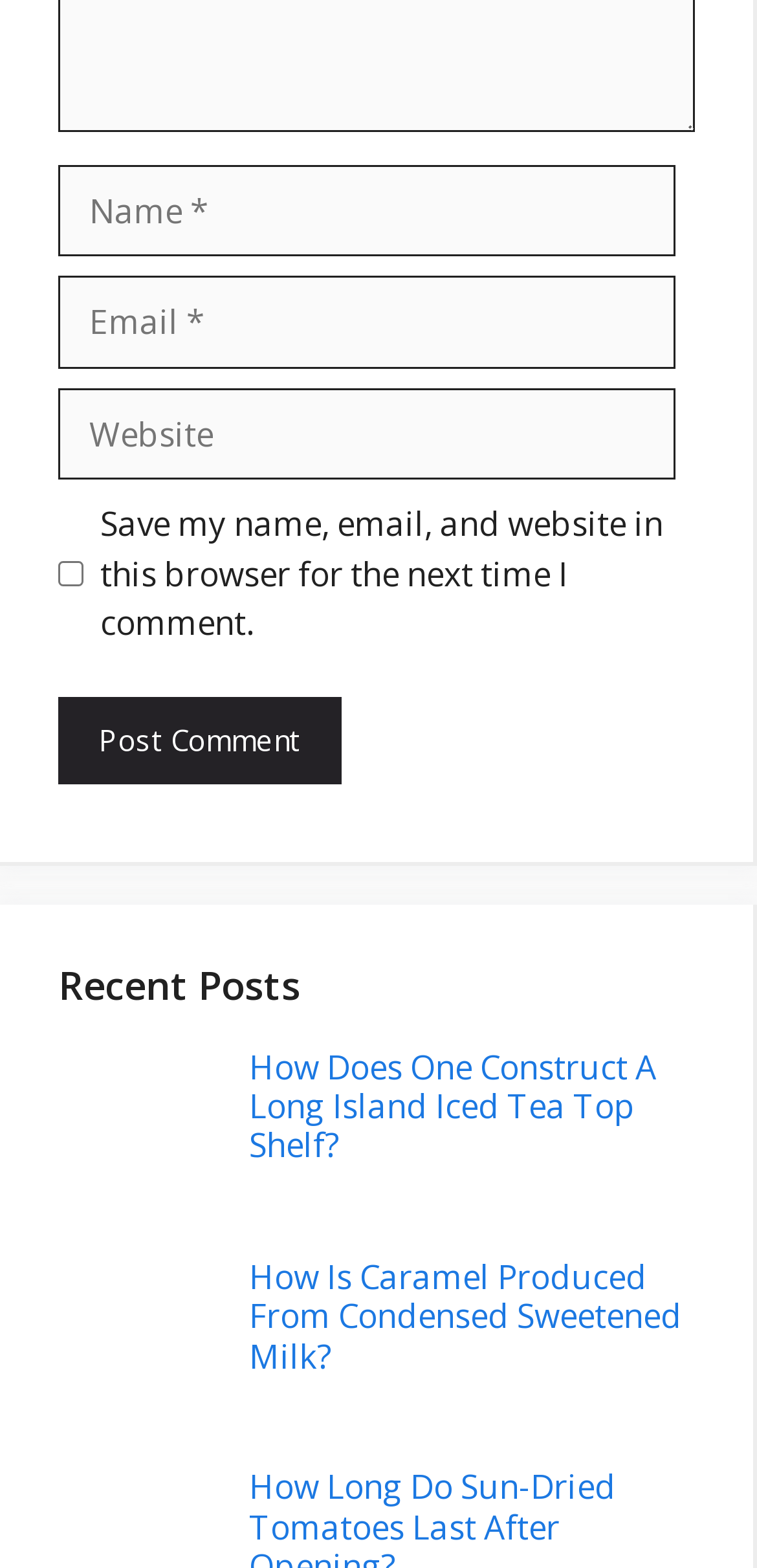Answer the following query with a single word or phrase:
What is the button below the textboxes for?

Post Comment